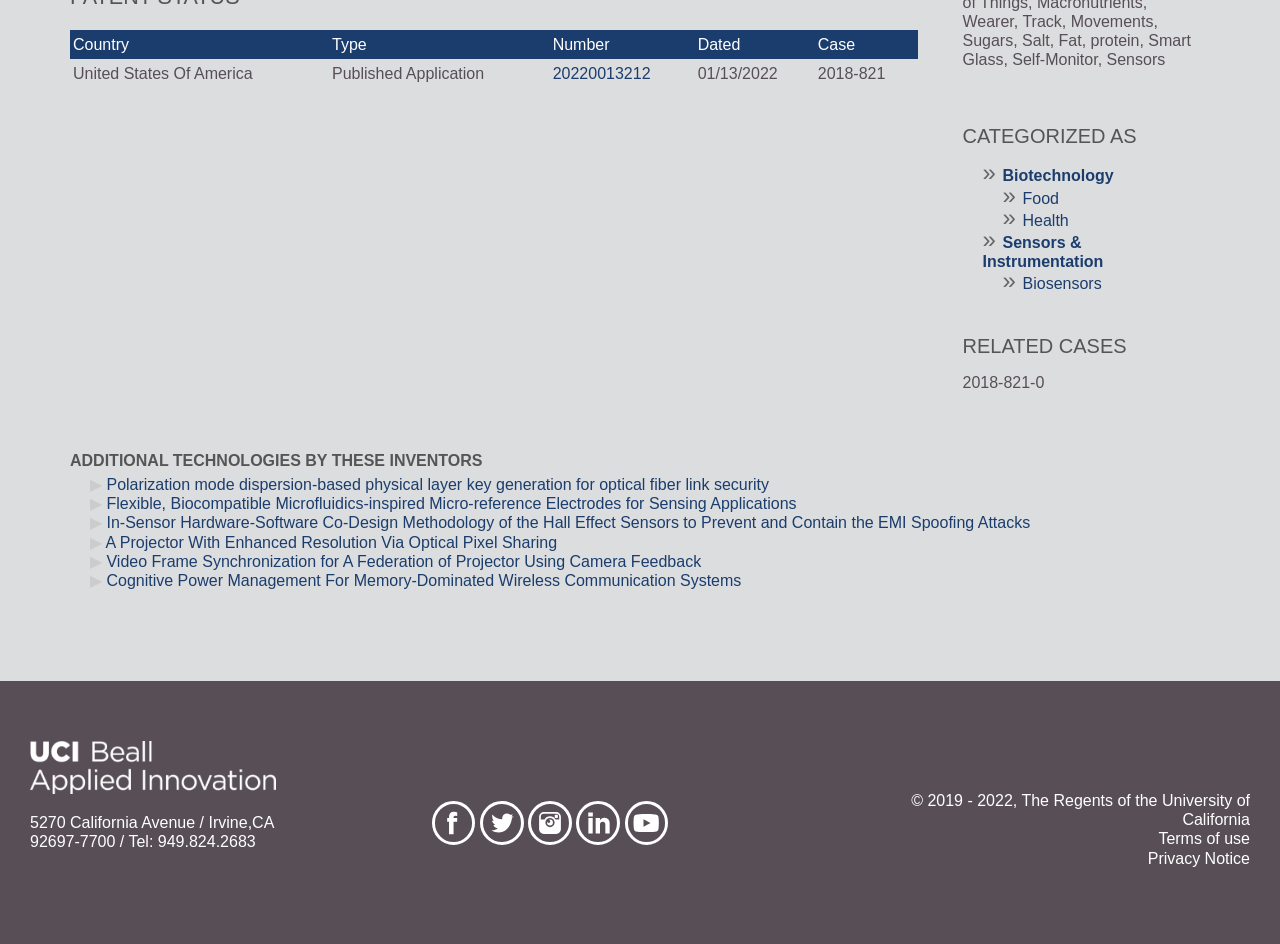Please use the details from the image to answer the following question comprehensively:
What is the address of the university?

The answer can be found in the footer section of the webpage, which has the address '5270 California Avenue, Irvine, CA 92697-7700'.